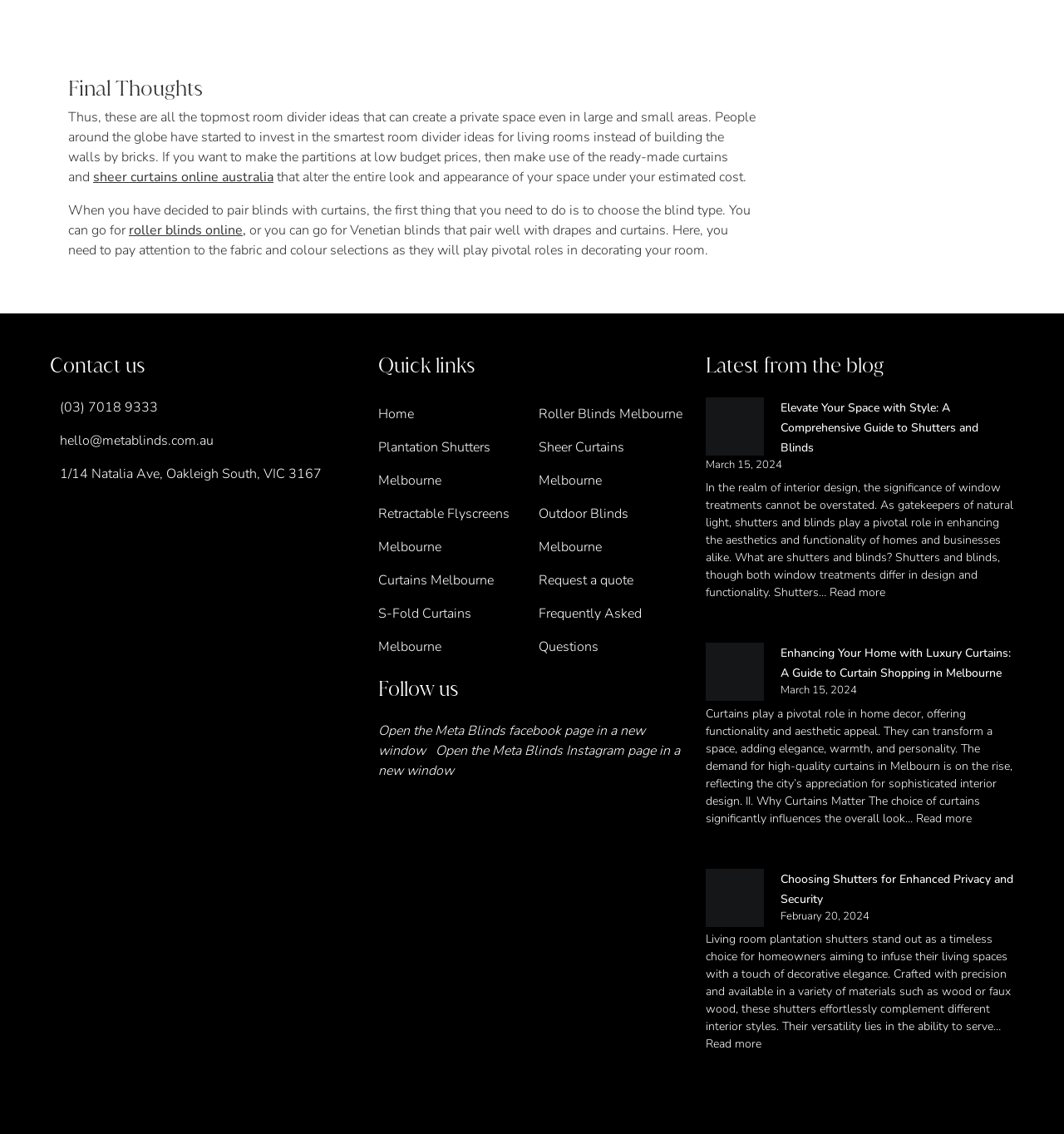Please find the bounding box for the UI component described as follows: "(03) 7018 9333".

[0.047, 0.351, 0.148, 0.367]